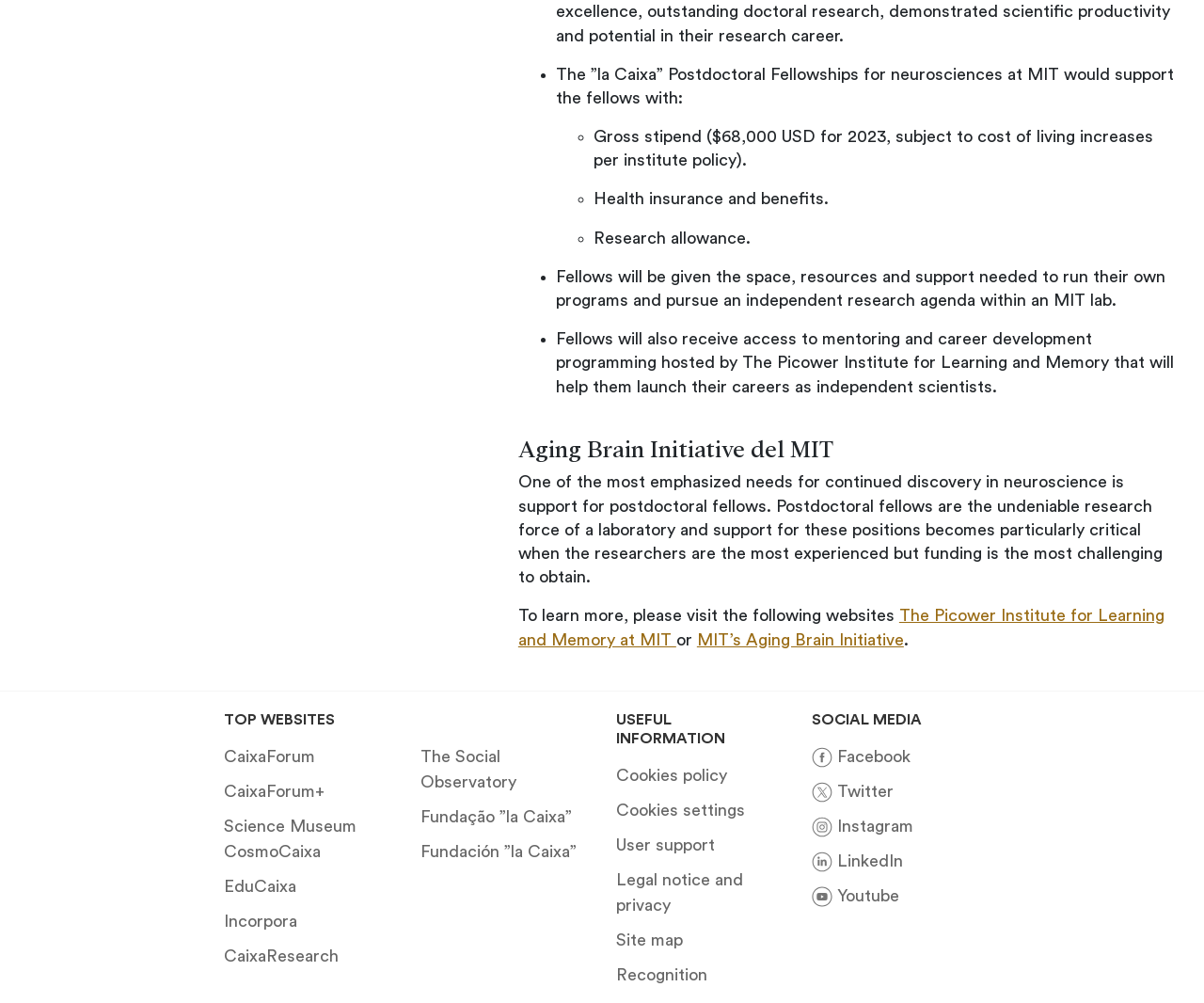What is the name of the institute that provides mentoring and career development programming to postdoctoral fellows?
Look at the screenshot and provide an in-depth answer.

The answer can be found in the text that describes the benefits of the postdoctoral fellowship program, which includes access to mentoring and career development programming hosted by The Picower Institute for Learning and Memory.